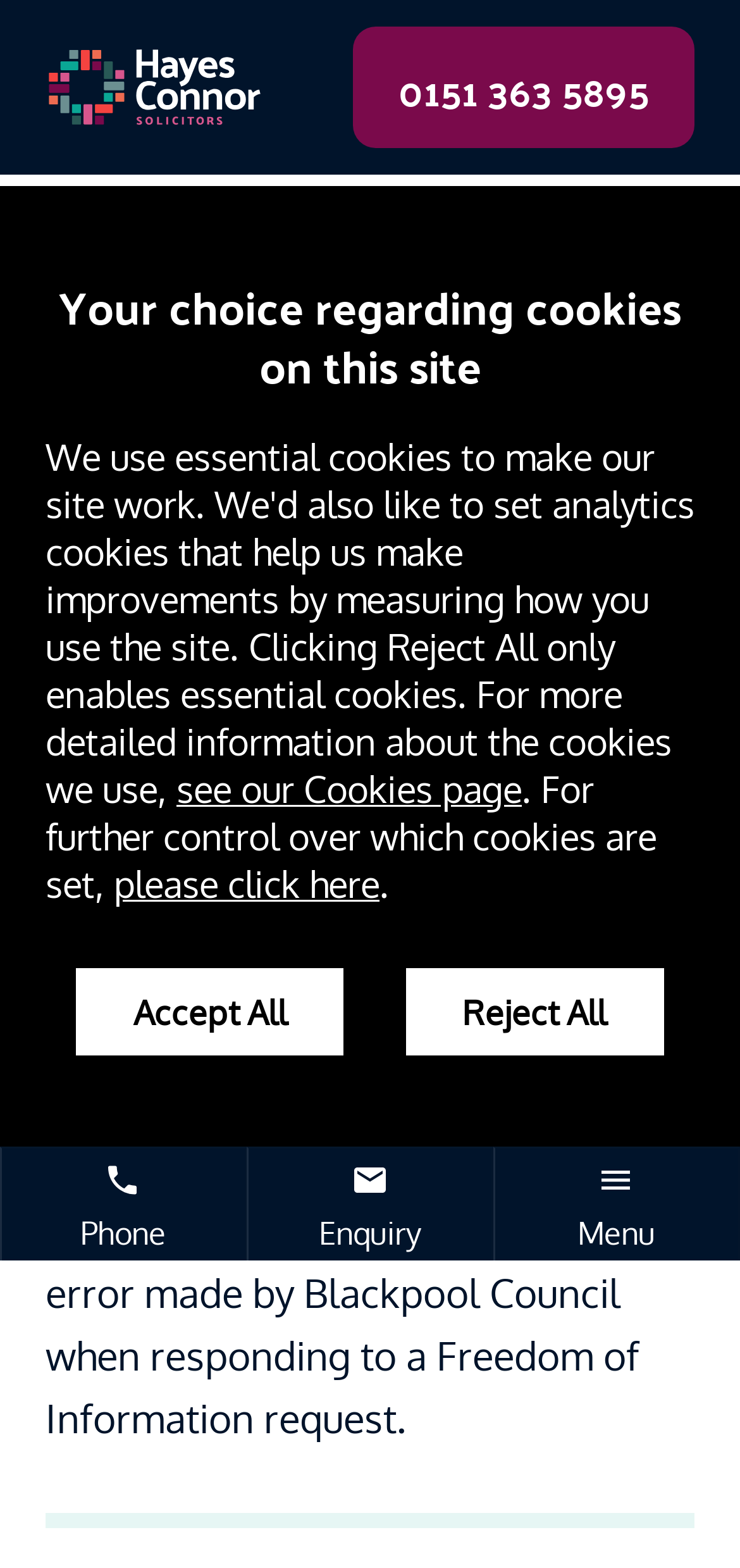Give a detailed account of the webpage's layout and content.

The webpage appears to be a news article or blog post from Hayes Connor, a law firm. At the top left corner, there is a logo of Hayes Connor. Below the logo, there is a navigation menu with links to "Home", "News & Resources", and "News & Updates". 

The main content of the webpage is an article titled "Blackpool Council data breach reveals HMO licence holders’ personal details". The title is displayed prominently in the middle of the page. Below the title, there is a timestamp indicating that the article was published on January 12, 2021. 

The article itself is a single paragraph that describes how Blackpool Council exposed personal details of HMO licence holders due to an error in responding to a Freedom of Information request. 

On the right side of the page, there are three buttons: "Phone", "Enquiry", and "Menu". Each button has an accompanying icon. 

At the bottom of the page, there is a section related to cookies, with a message and links to control cookie settings. There are also two buttons, "Accept All" and "Reject All", to manage cookies. 

Finally, at the very bottom of the page, there is a call-to-action section with a phone number, a link to make a claim, and a brief description of how the law firm's experts can help with claims.